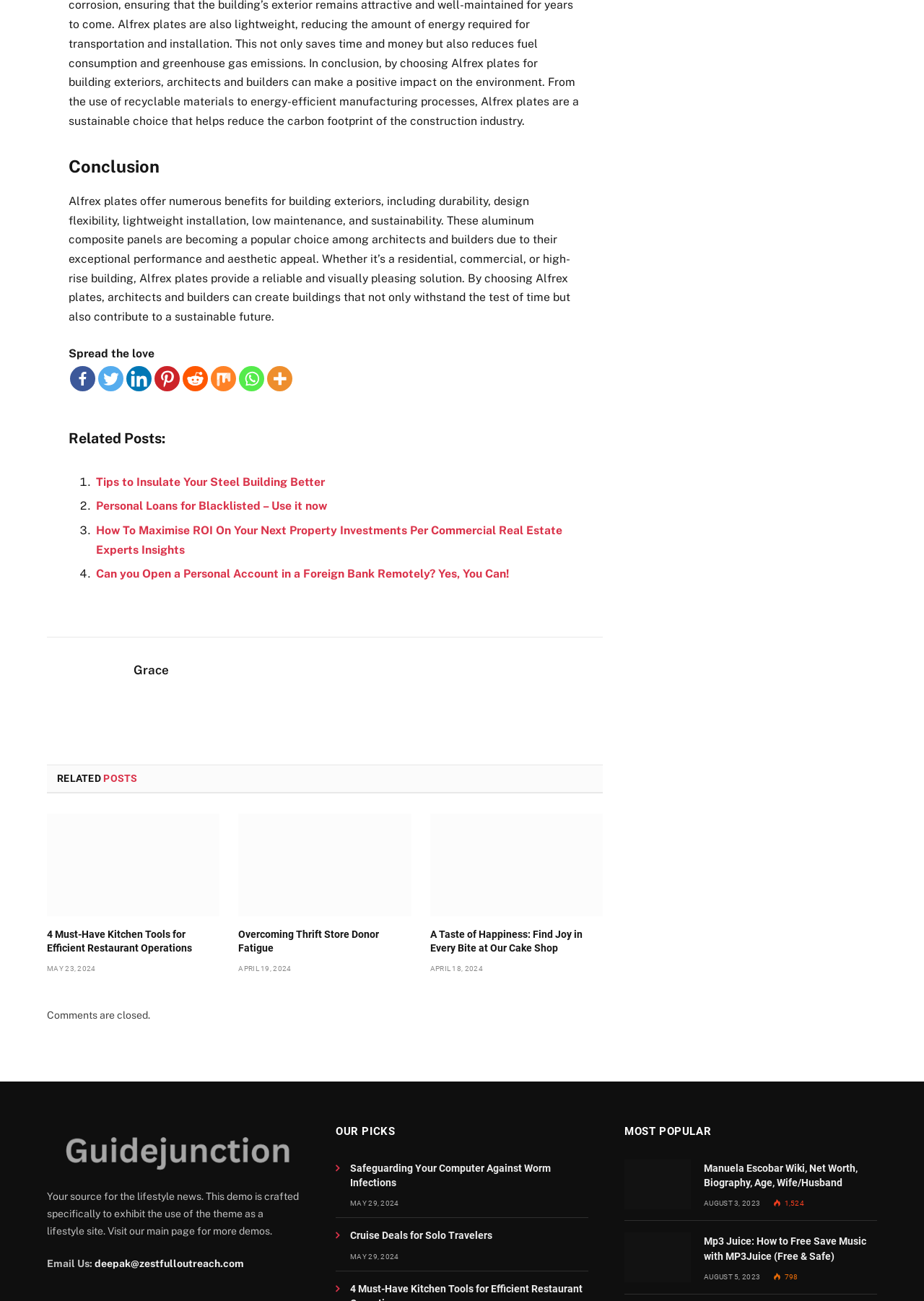Given the description "Mar 2023", provide the bounding box coordinates of the corresponding UI element.

None